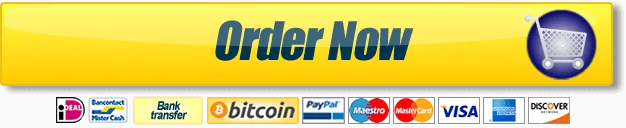Please respond to the question using a single word or phrase:
What payment options are displayed on the webpage?

PayPal, Bitcoin, credit card brands